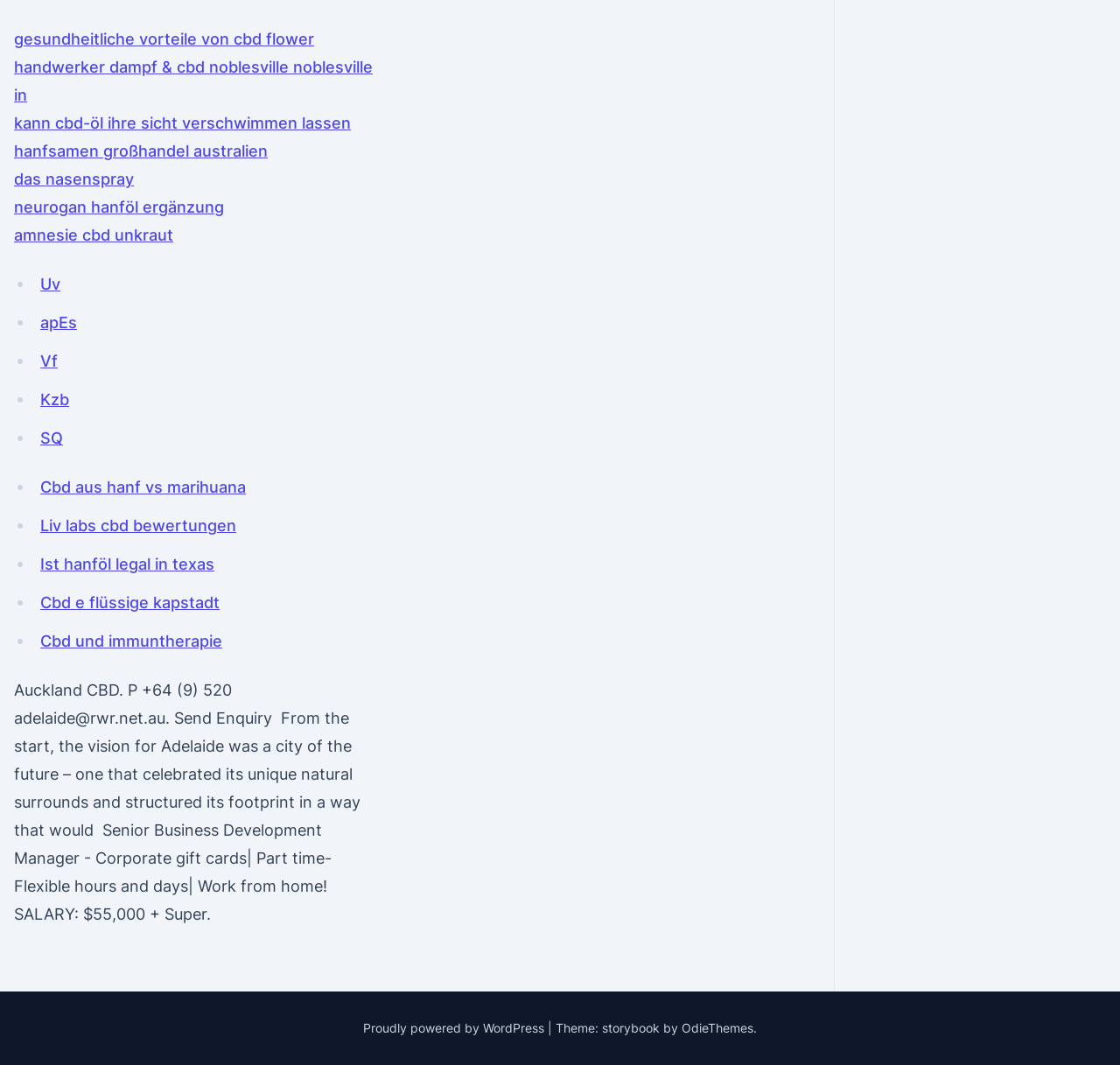Please pinpoint the bounding box coordinates for the region I should click to adhere to this instruction: "Click on the link to learn about the health benefits of CBD flowers".

[0.012, 0.028, 0.28, 0.046]